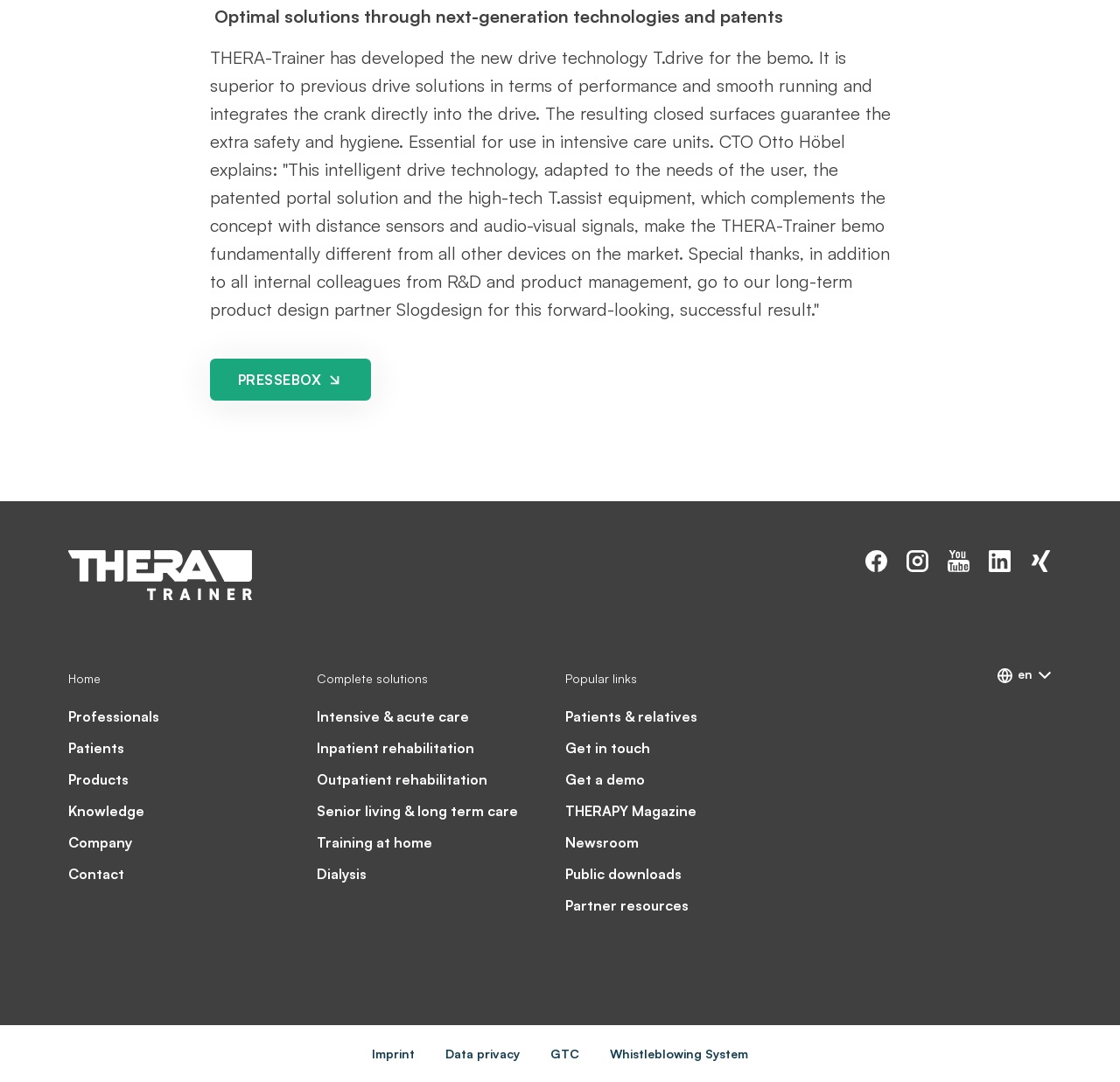Identify the bounding box coordinates for the element that needs to be clicked to fulfill this instruction: "Click on the logo". Provide the coordinates in the format of four float numbers between 0 and 1: [left, top, right, bottom].

[0.061, 0.509, 0.225, 0.555]